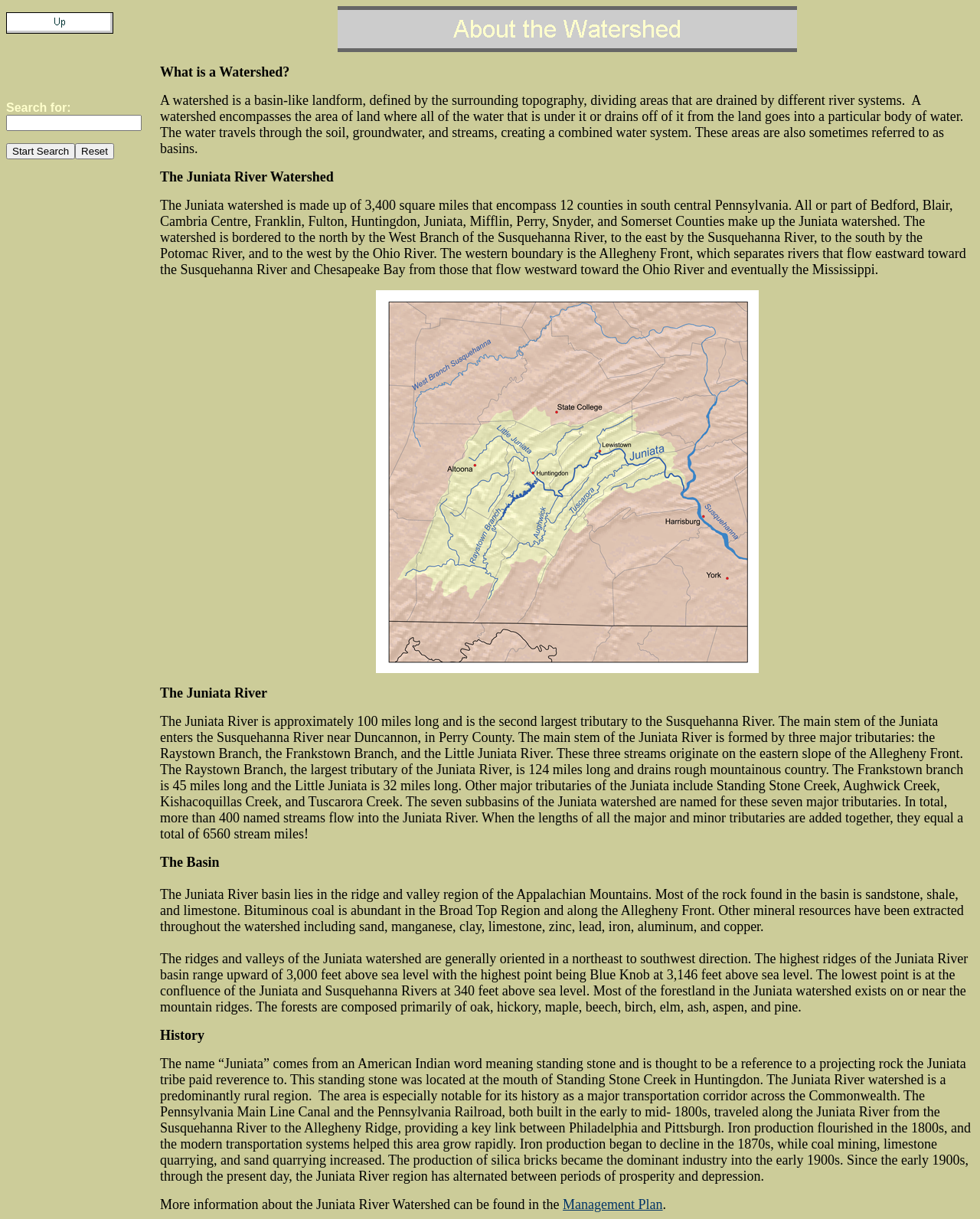What is a watershed?
Please craft a detailed and exhaustive response to the question.

According to the webpage, a watershed is defined as a basin-like landform, which is an area of land where all of the water that is under it or drains off of it from the land goes into a particular body of water.